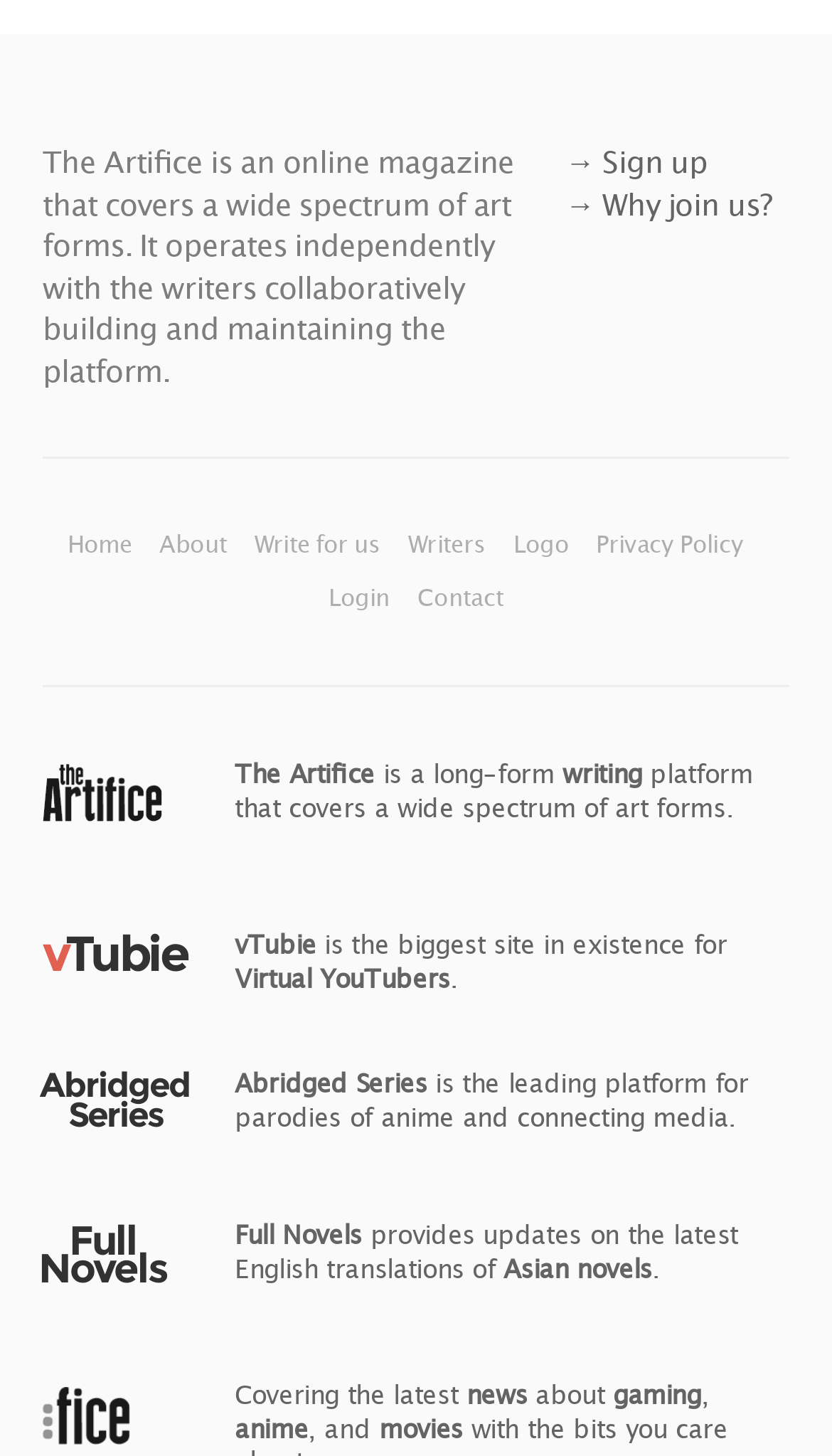Select the bounding box coordinates of the element I need to click to carry out the following instruction: "Learn about Virtual YouTubers".

[0.282, 0.638, 0.38, 0.66]